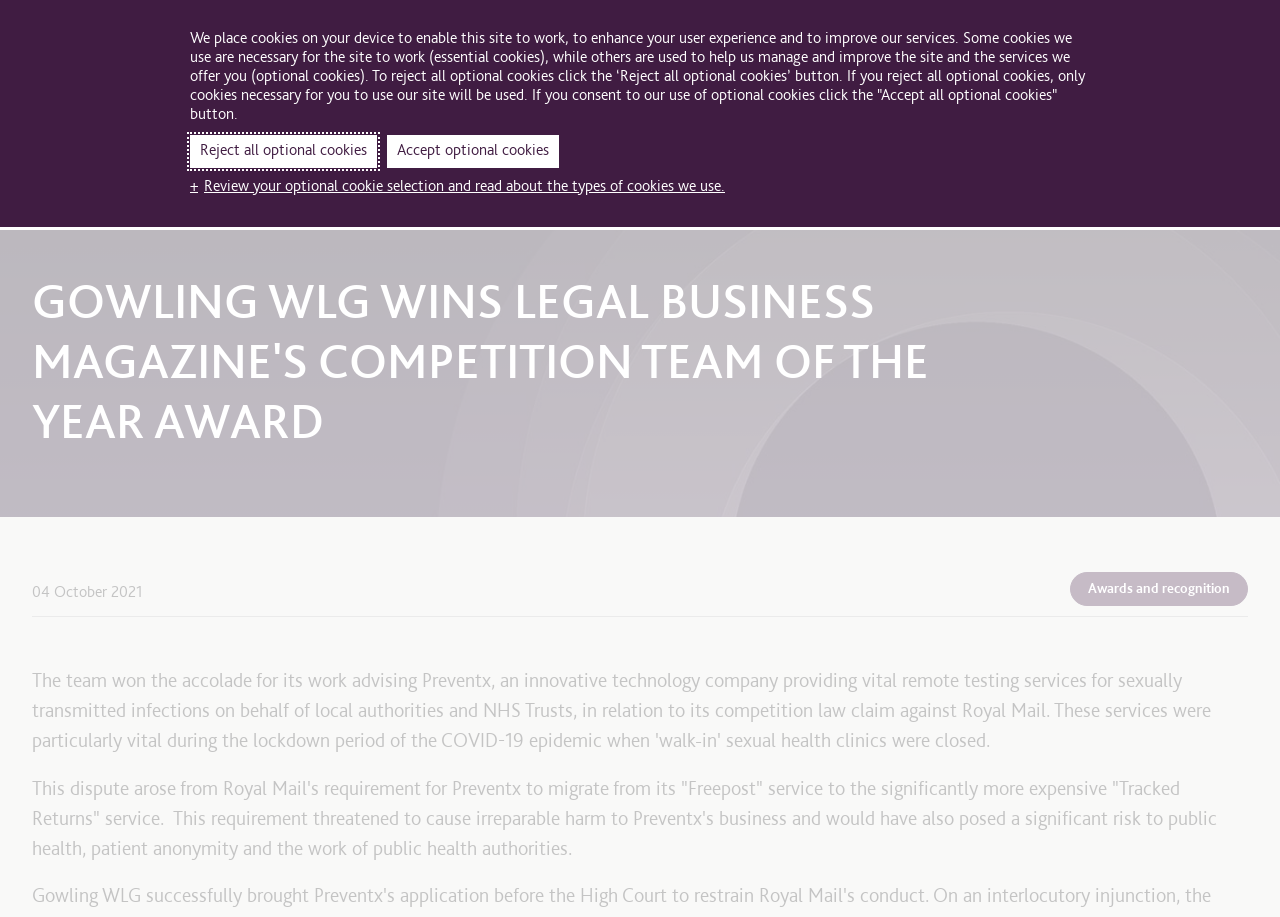Locate the headline of the webpage and generate its content.

GOWLING WLG WINS LEGAL BUSINESS MAGAZINE'S COMPETITION TEAM OF THE YEAR AWARD